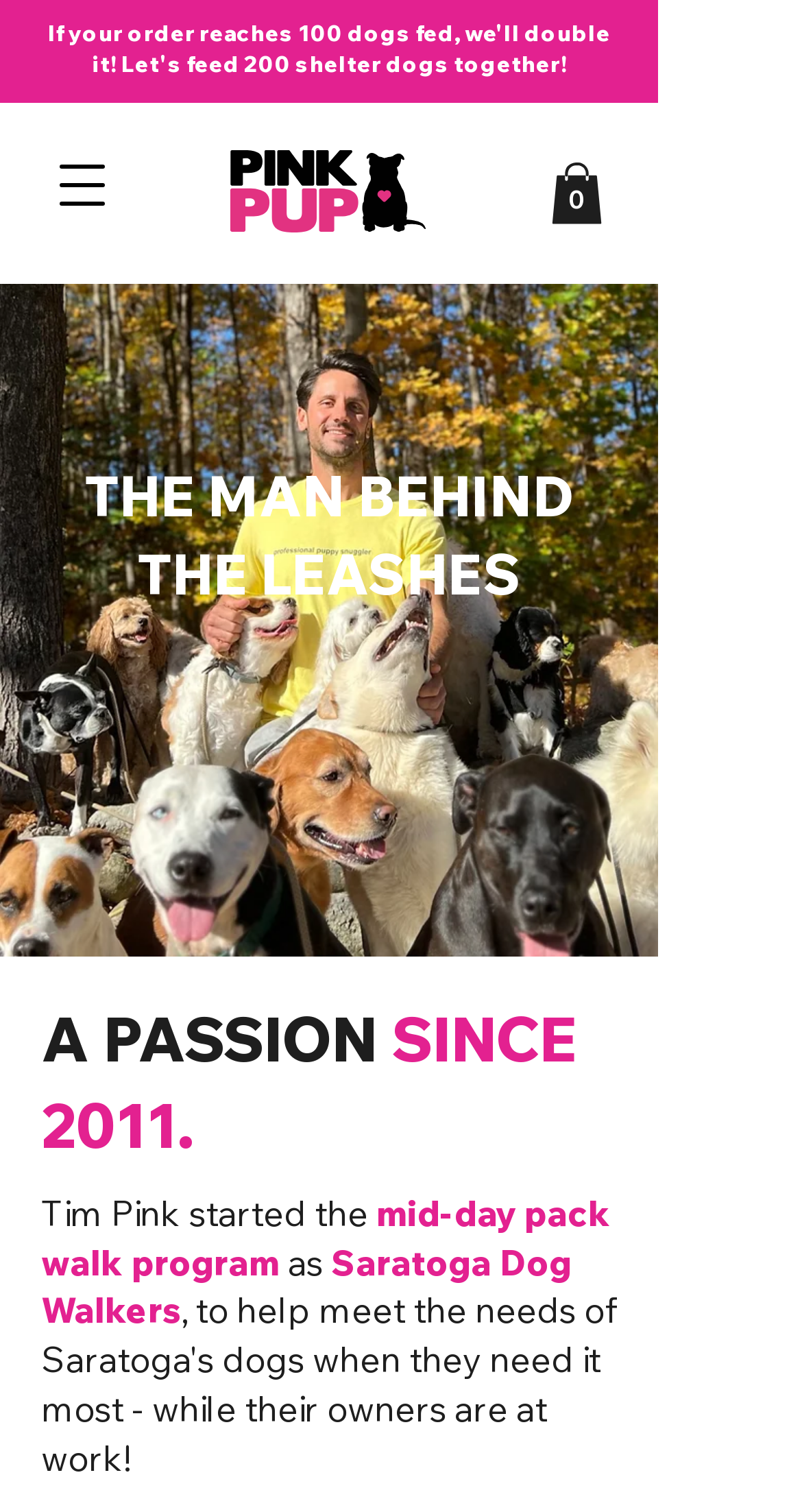Give a comprehensive overview of the webpage, including key elements.

The webpage is about Pink Pup, a dog walking service. At the top left, there is a button to open a navigation menu. Next to it, on the top center, is the Pink Pup logo, which is an image. On the top right, there is a link to a cart with 0 items, accompanied by an SVG icon.

Below the top section, there is a prominent heading that spans almost the entire width of the page, announcing a promotion to feed shelter dogs. This heading is linked and has a call-to-action. Below this heading, there is a large image of Tim, the founder, posing with the Pink Pup pack during a pack walk in Saratoga Springs, New York.

Further down, there is a section about the founder, with a heading "THE MAN BEHIND THE LEASHES" on the left. Below this heading, there is another heading "A PASSION SINCE 2011." that spans almost the entire width of the page. The text then describes how Tim Pink started the mid-day pack walk program as Saratoga Dog Walkers, which is now known as Pink Pup.